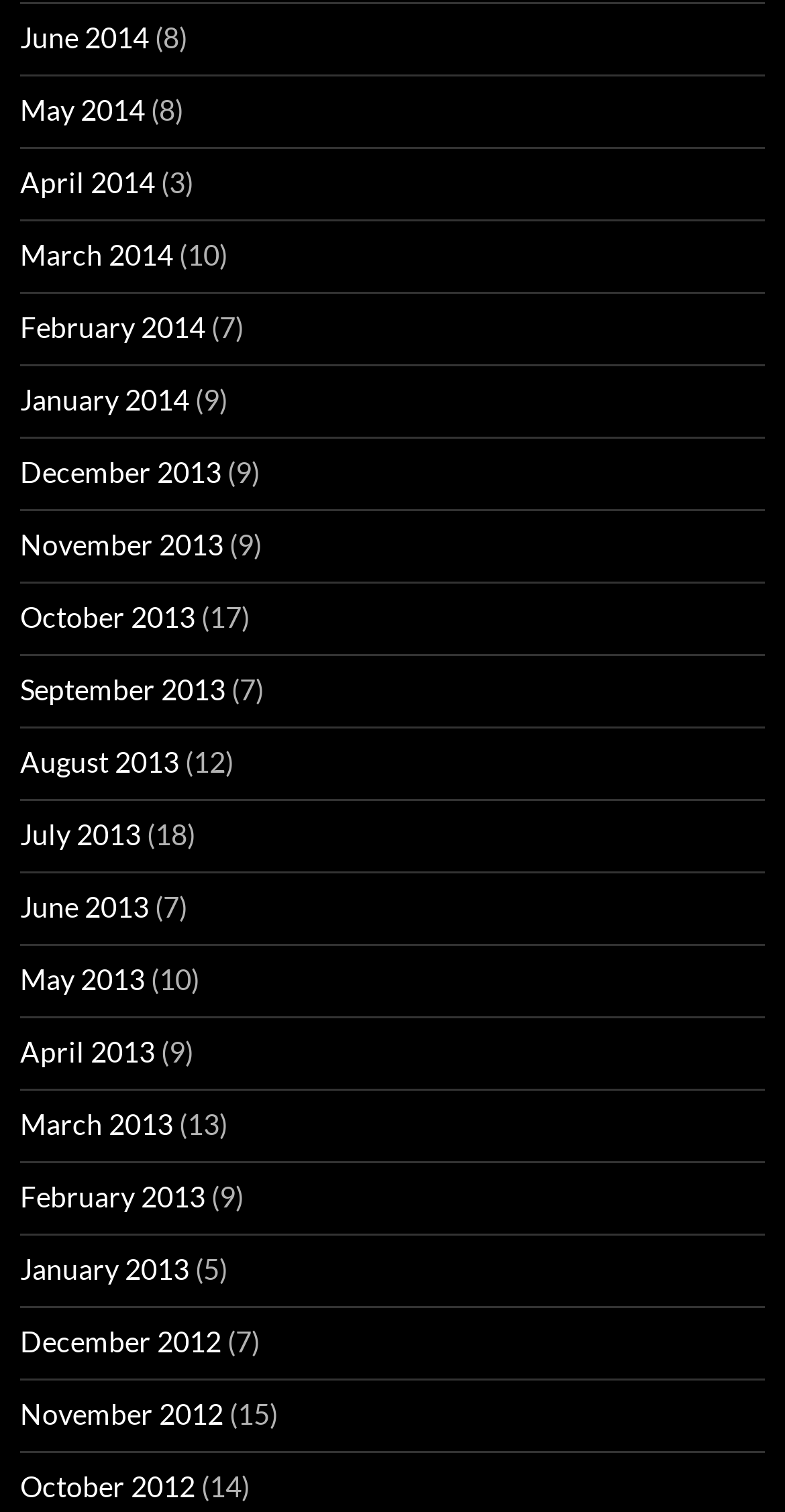Are there any months with no entries?
We need a detailed and exhaustive answer to the question. Please elaborate.

I examined the static text elements next to each link and found that every month has a number associated with it, indicating that there are no months with no entries.